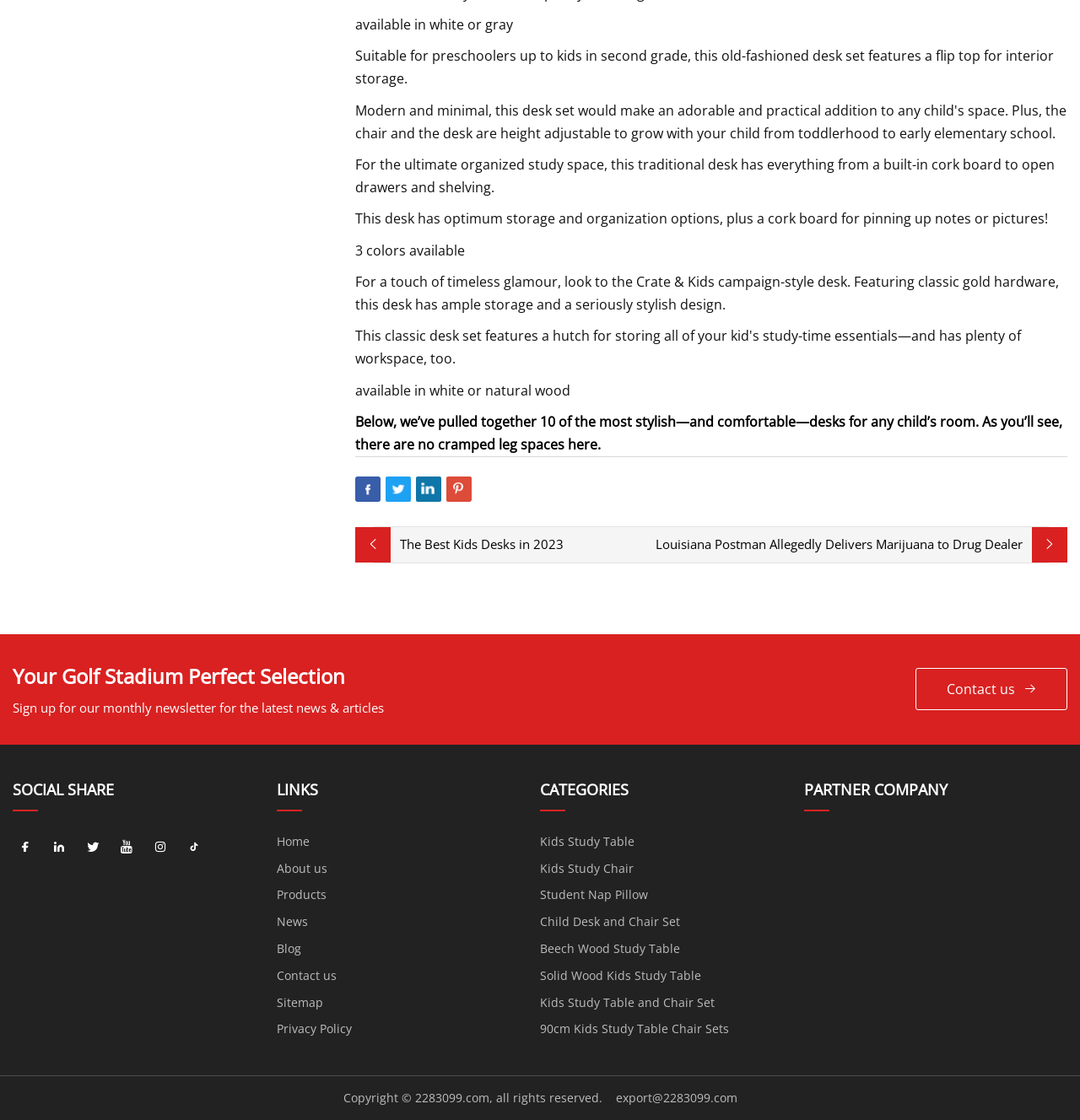Using the information in the image, could you please answer the following question in detail:
What is the purpose of the Crate & Kids campaign-style desk?

The Crate & Kids campaign-style desk is designed to provide a touch of timeless glamour to a child's room, featuring classic gold hardware and ample storage.